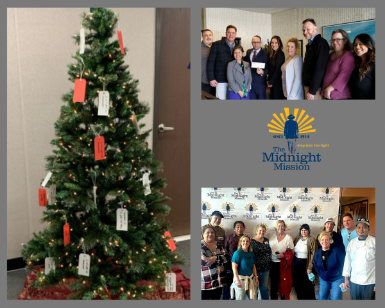What is the attire of the volunteers from Totten Tubes?
Provide a short answer using one word or a brief phrase based on the image.

Business attire